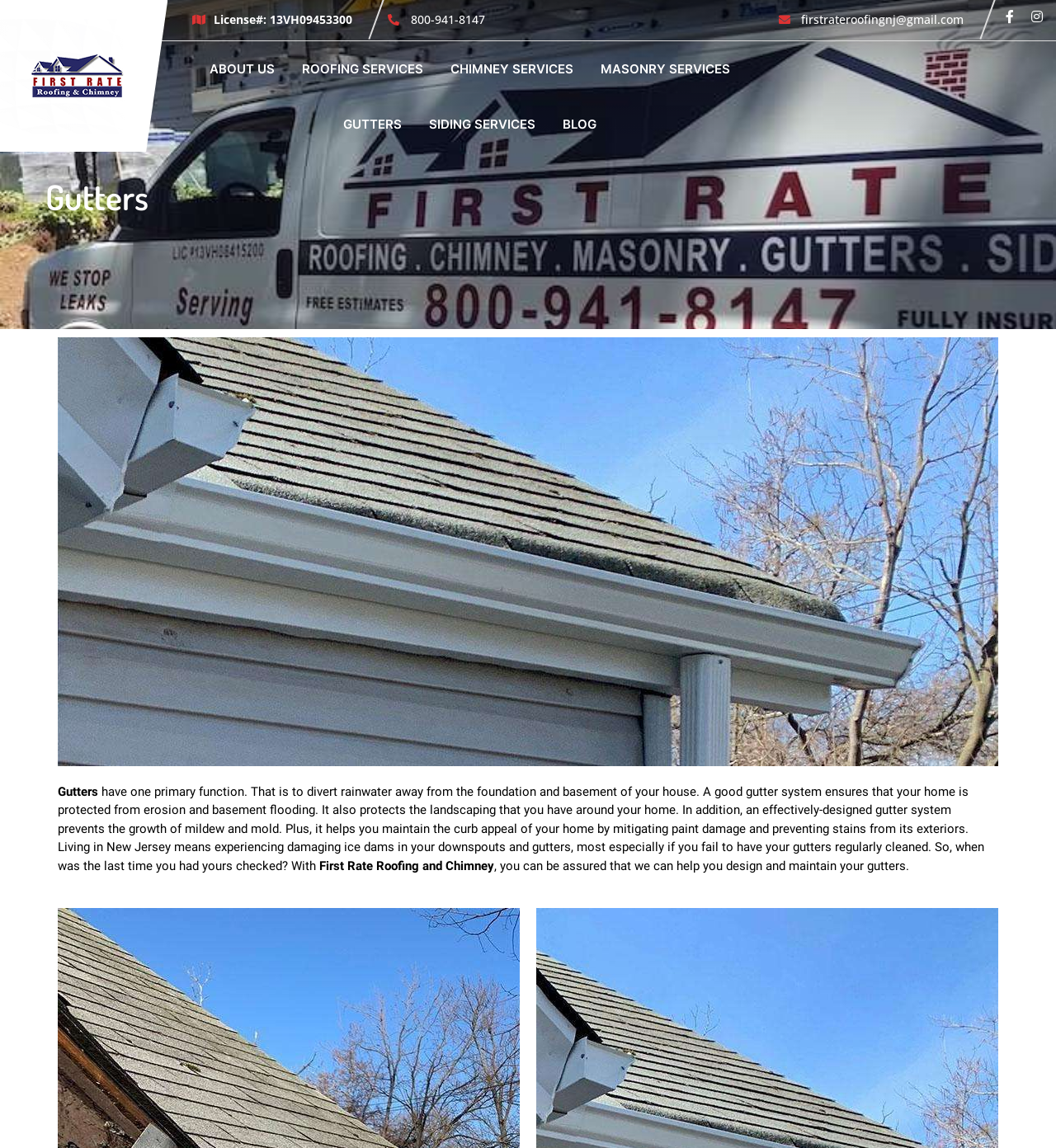Provide a brief response to the question below using one word or phrase:
What services does First Rate Roofing and Chimney offer?

Roofing, Chimney, Masonry, etc.